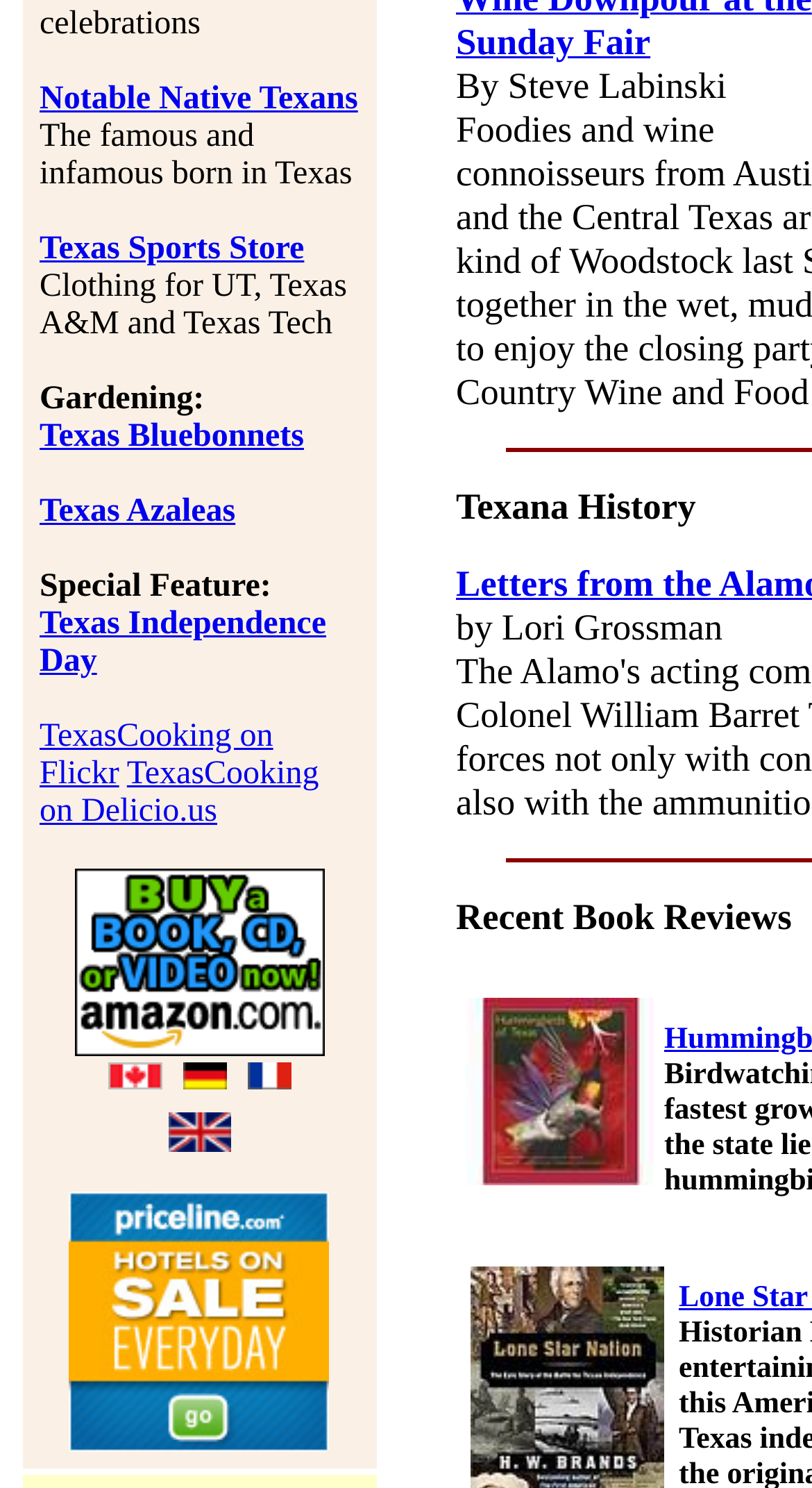Identify the bounding box coordinates for the element that needs to be clicked to fulfill this instruction: "Click on Notable Native Texans". Provide the coordinates in the format of four float numbers between 0 and 1: [left, top, right, bottom].

[0.049, 0.055, 0.441, 0.079]